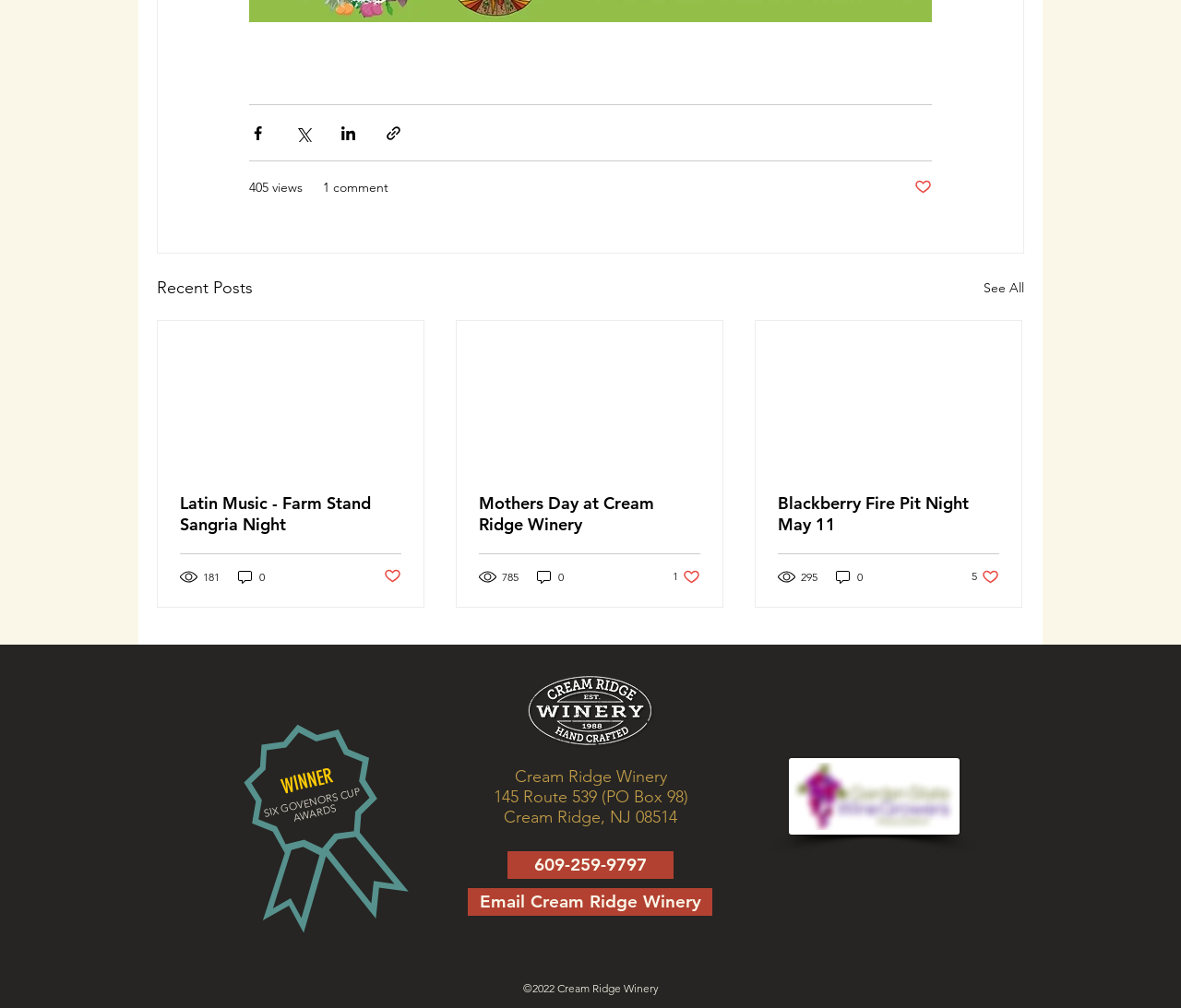Using the provided element description "1 comment", determine the bounding box coordinates of the UI element.

[0.273, 0.177, 0.329, 0.196]